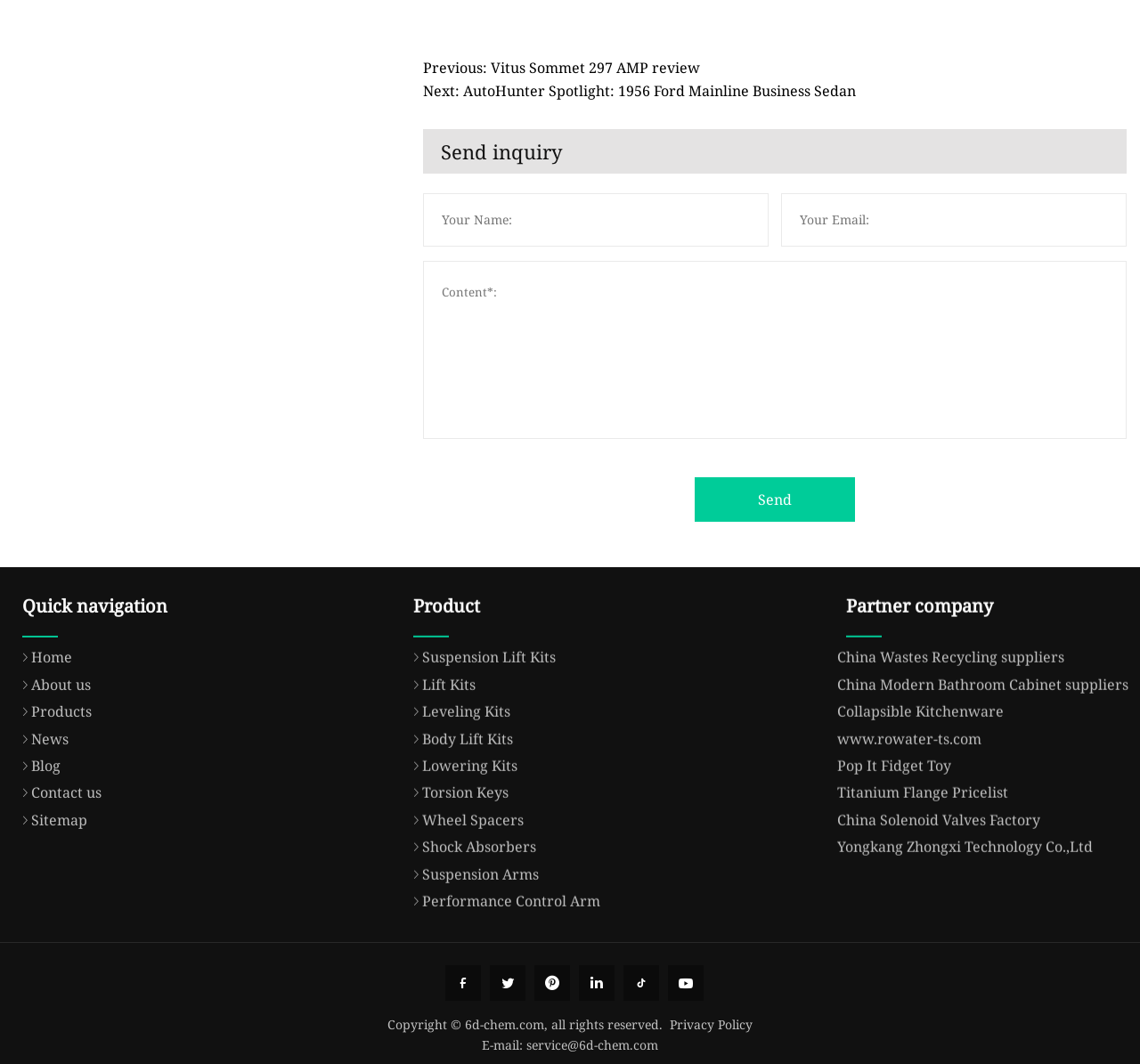Determine the bounding box coordinates of the UI element that matches the following description: "China Wastes Recycling suppliers". The coordinates should be four float numbers between 0 and 1 in the format [left, top, right, bottom].

[0.734, 0.692, 0.934, 0.71]